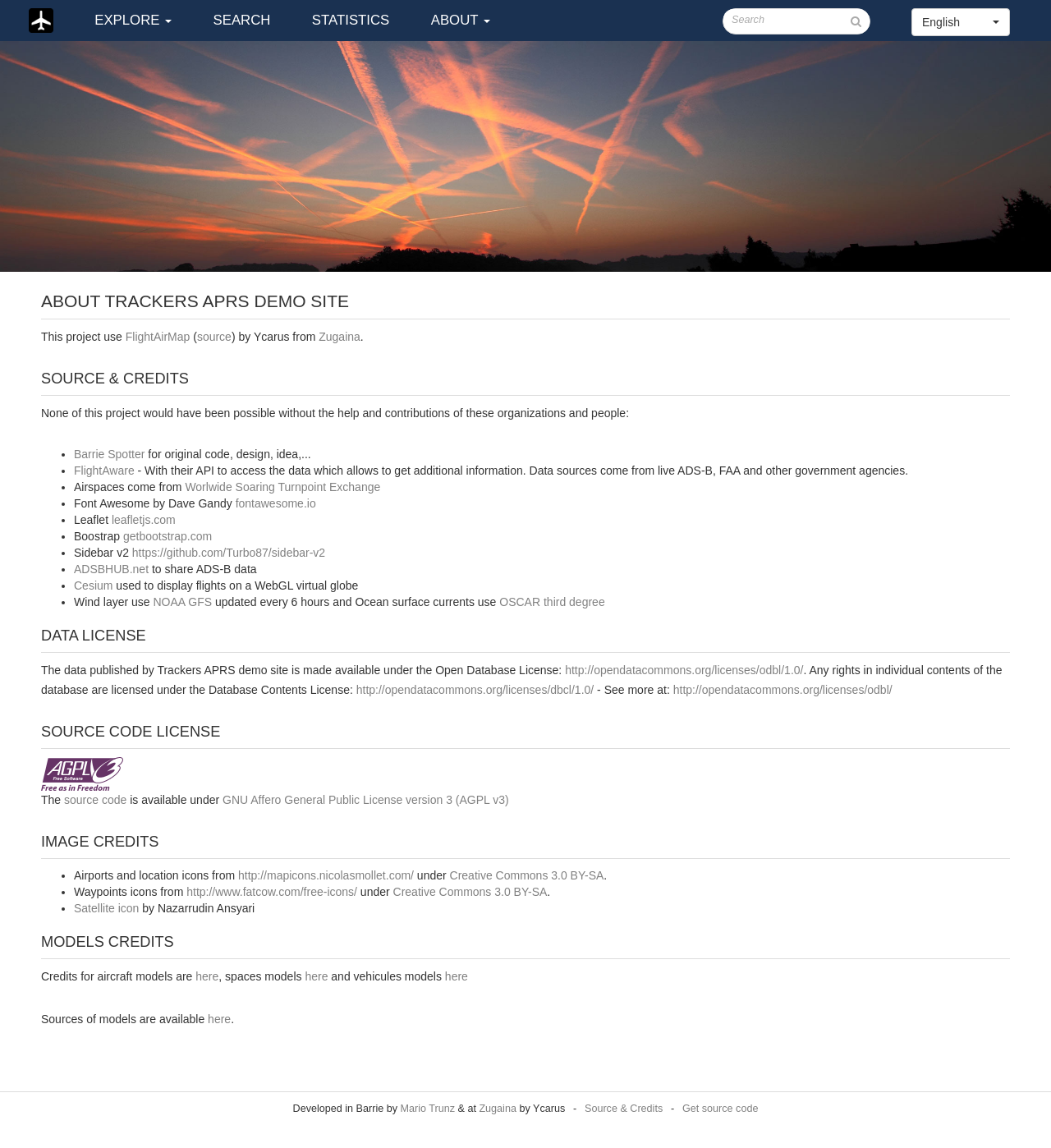Review the image closely and give a comprehensive answer to the question: Who is the author of the project?

The author of the project is mentioned in the text 'This project use FlightAirMap (source) by Ycarus from Zugaina.' which is located in the 'ABOUT' section of the webpage.